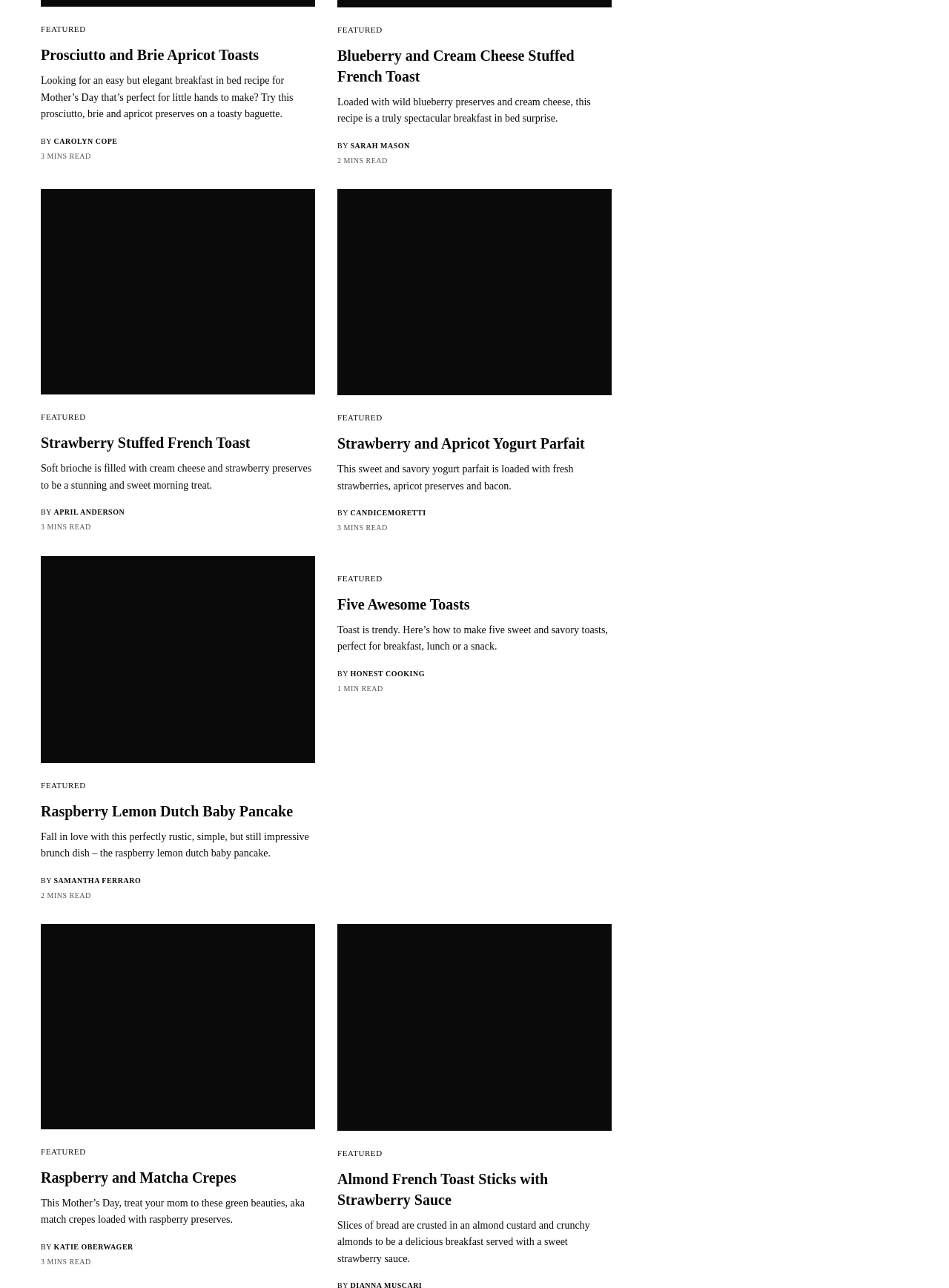Using the format (top-left x, top-left y, bottom-right x, bottom-right y), and given the element description, identify the bounding box coordinates within the screenshot: Five Awesome Toasts

[0.355, 0.461, 0.645, 0.477]